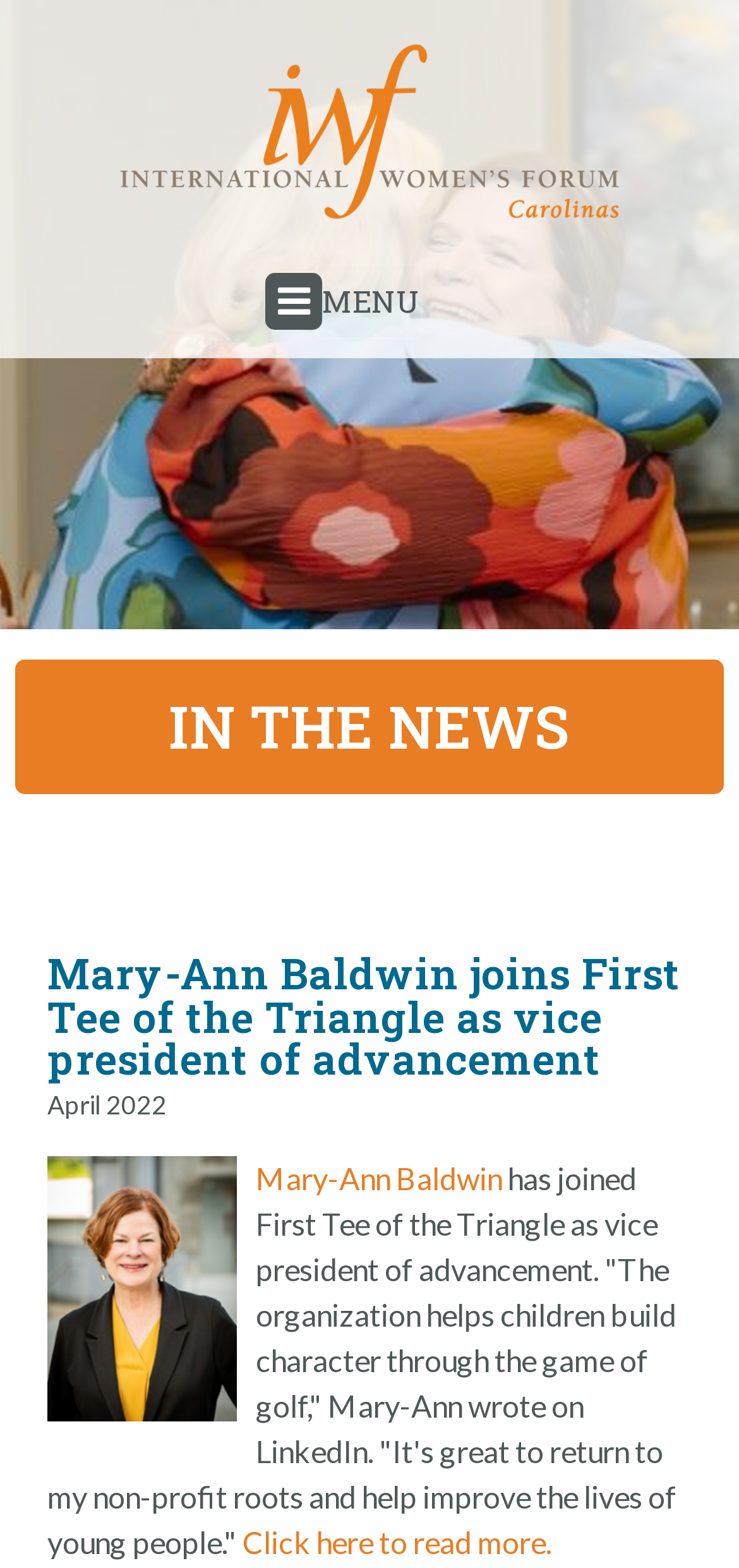Extract the bounding box coordinates of the UI element described: "Click here to read more.". Provide the coordinates in the format [left, top, right, bottom] with values ranging from 0 to 1.

[0.328, 0.972, 0.754, 0.995]